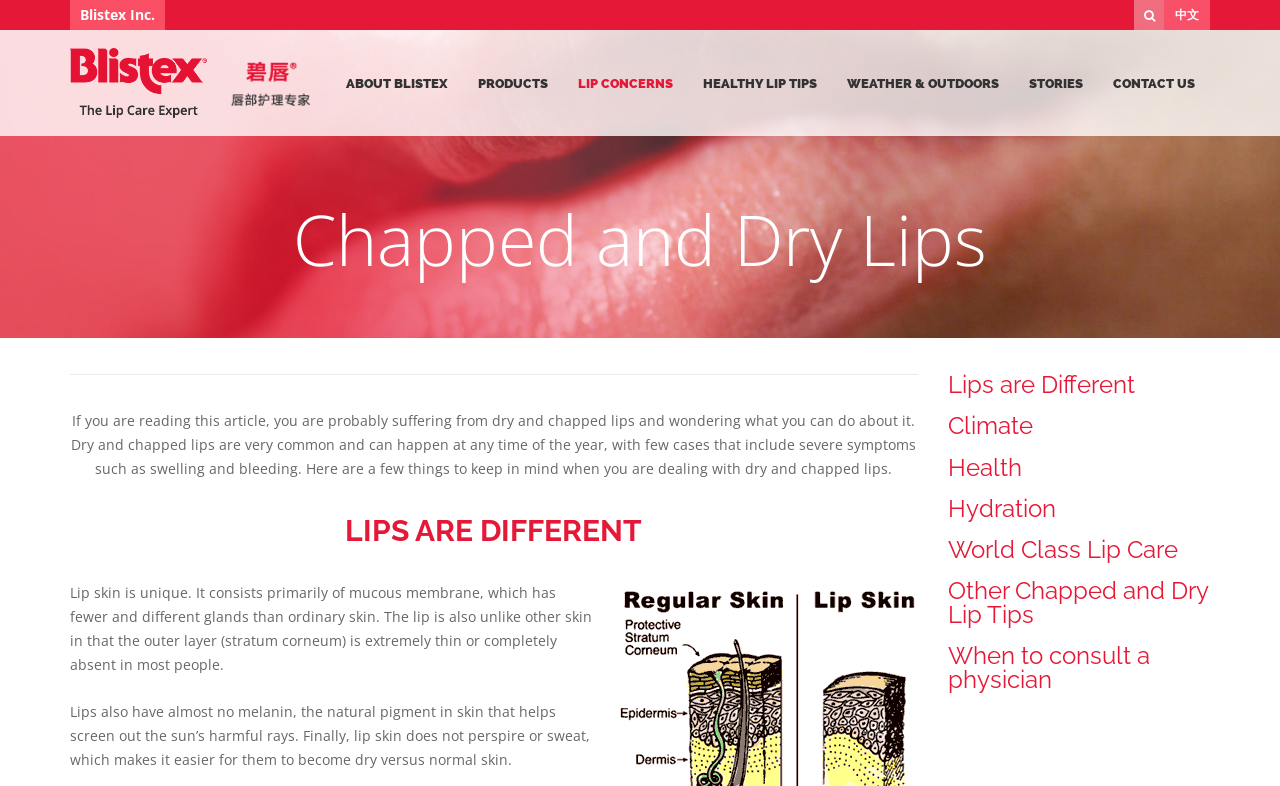What is the purpose of the 'World Class Lip Care' section?
Using the image, provide a detailed and thorough answer to the question.

The 'World Class Lip Care' section on the webpage appears to provide tips and advice on how to take care of dry and chapped lips. The section is likely intended to offer solutions and recommendations for individuals suffering from dry and chapped lips.